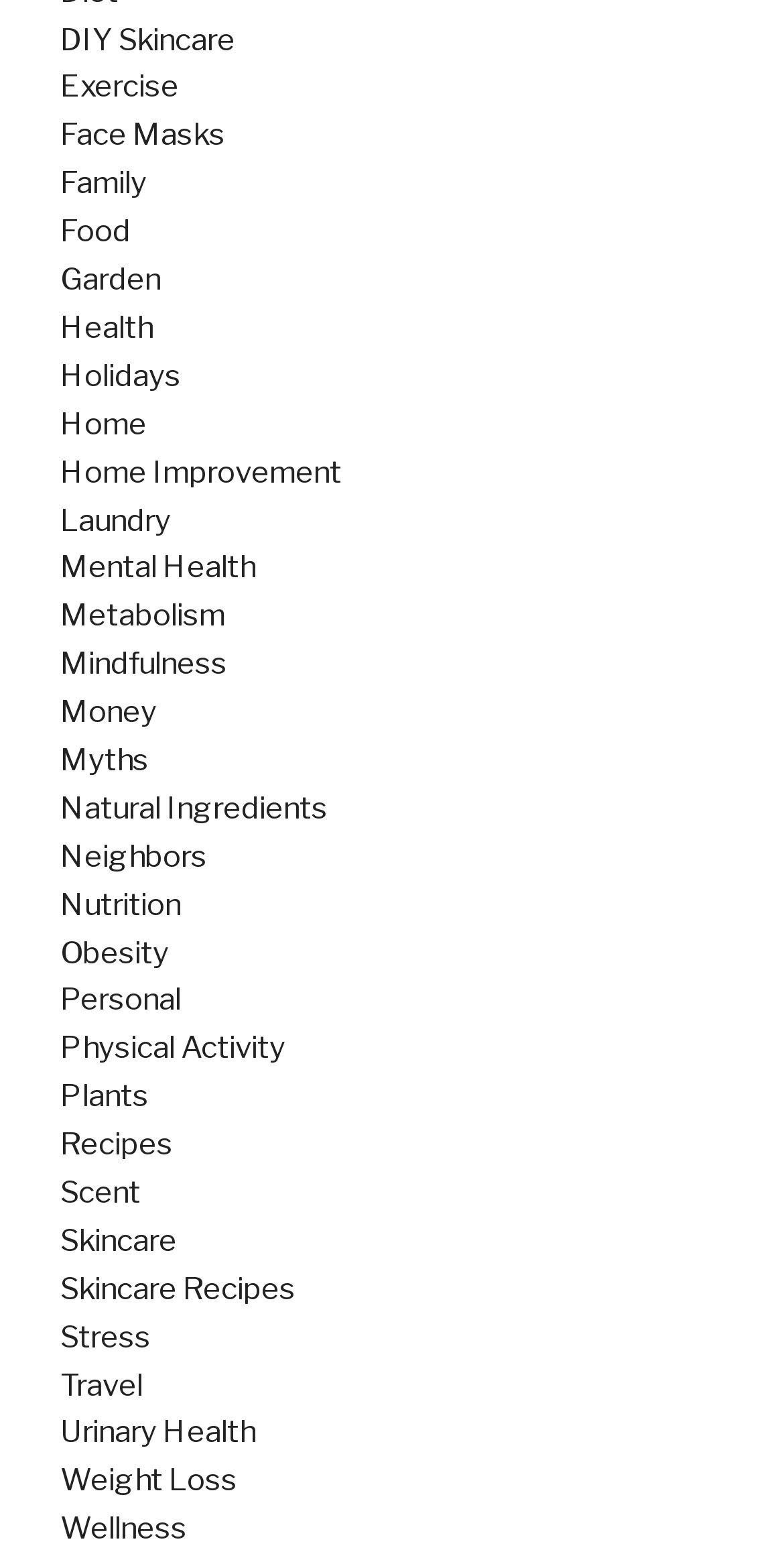Determine the bounding box coordinates of the clickable area required to perform the following instruction: "explore the Nutrition section". The coordinates should be represented as four float numbers between 0 and 1: [left, top, right, bottom].

[0.077, 0.568, 0.231, 0.591]